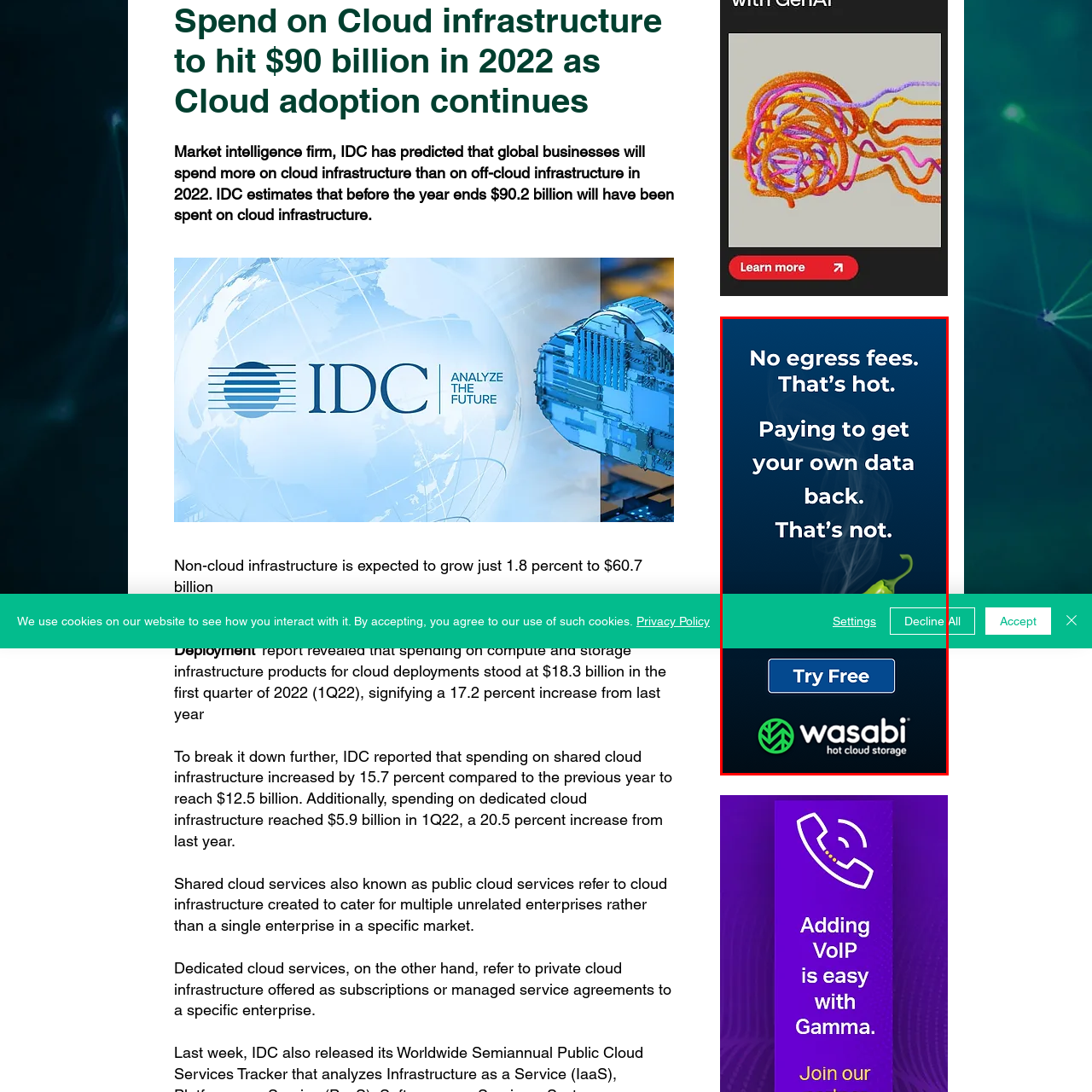Concentrate on the part of the image bordered in red, What is the purpose of the 'Try Free' button? Answer concisely with a word or phrase.

To encourage exploration